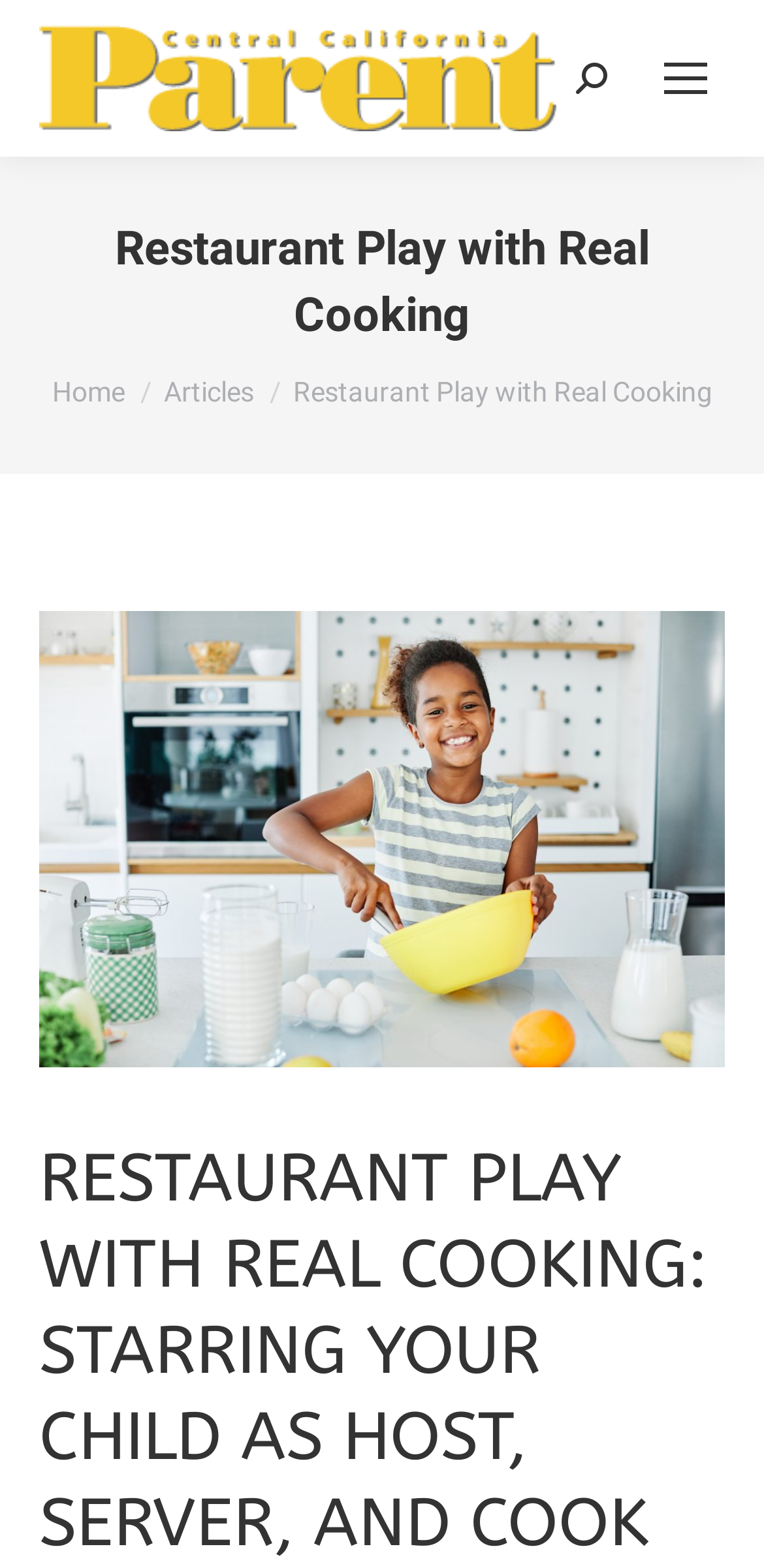Calculate the bounding box coordinates for the UI element based on the following description: "alt="CCParent"". Ensure the coordinates are four float numbers between 0 and 1, i.e., [left, top, right, bottom].

[0.051, 0.016, 0.728, 0.084]